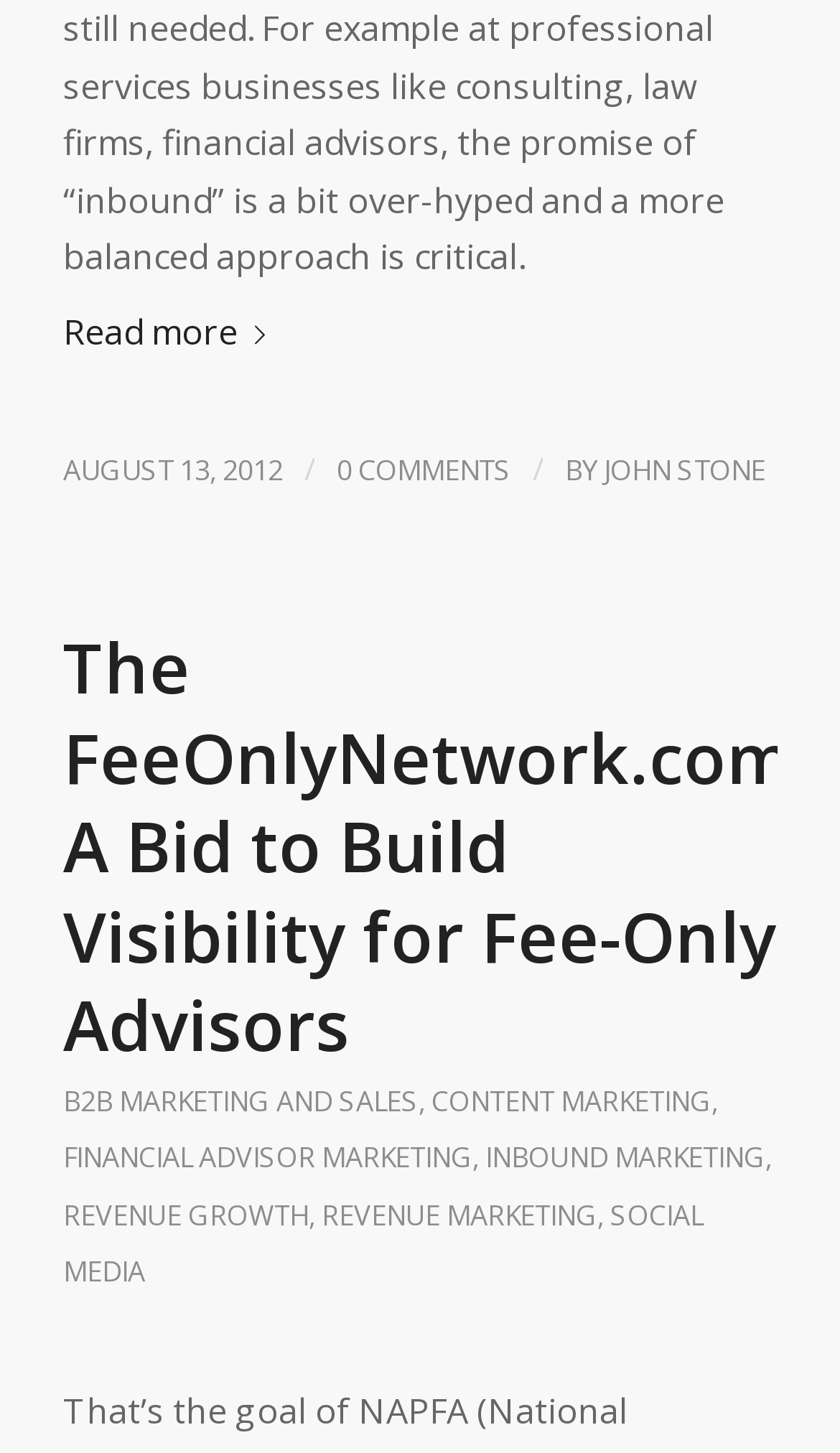Identify the bounding box coordinates of the clickable region to carry out the given instruction: "Read more about the article".

[0.075, 0.197, 0.337, 0.26]